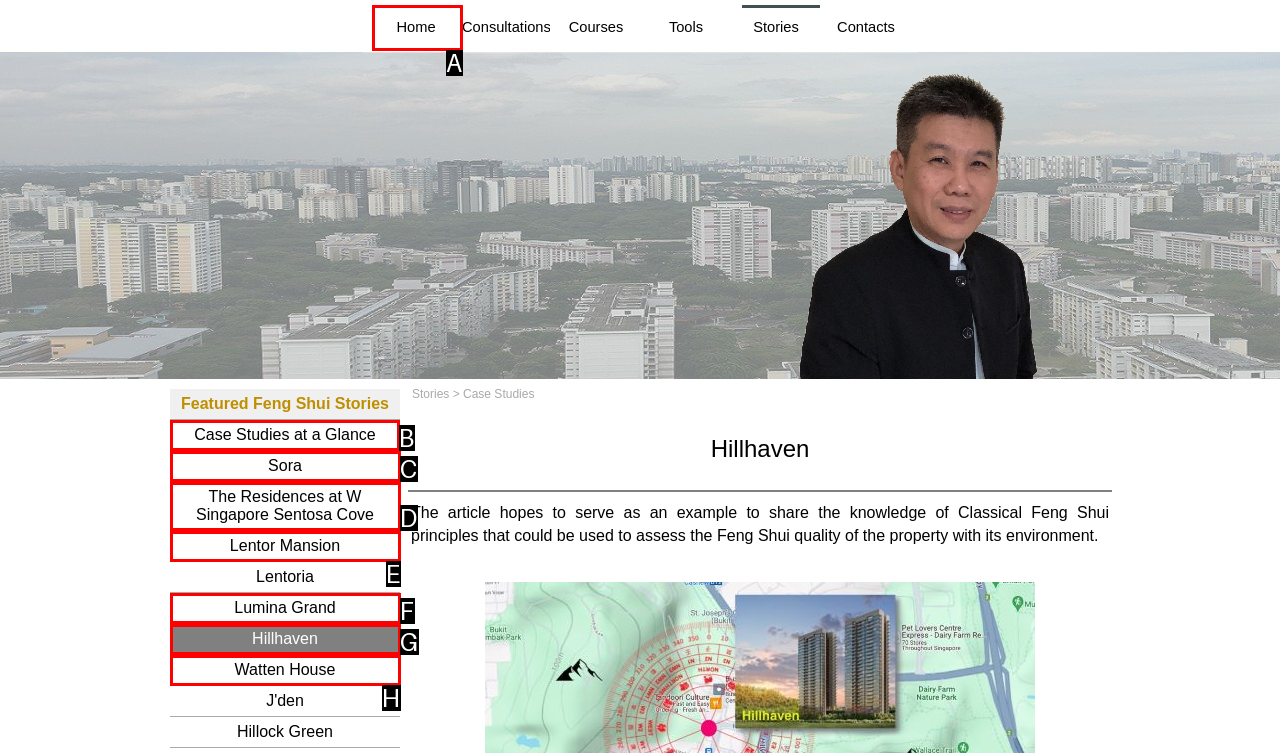Choose the letter of the element that should be clicked to complete the task: read case studies at a glance
Answer with the letter from the possible choices.

B